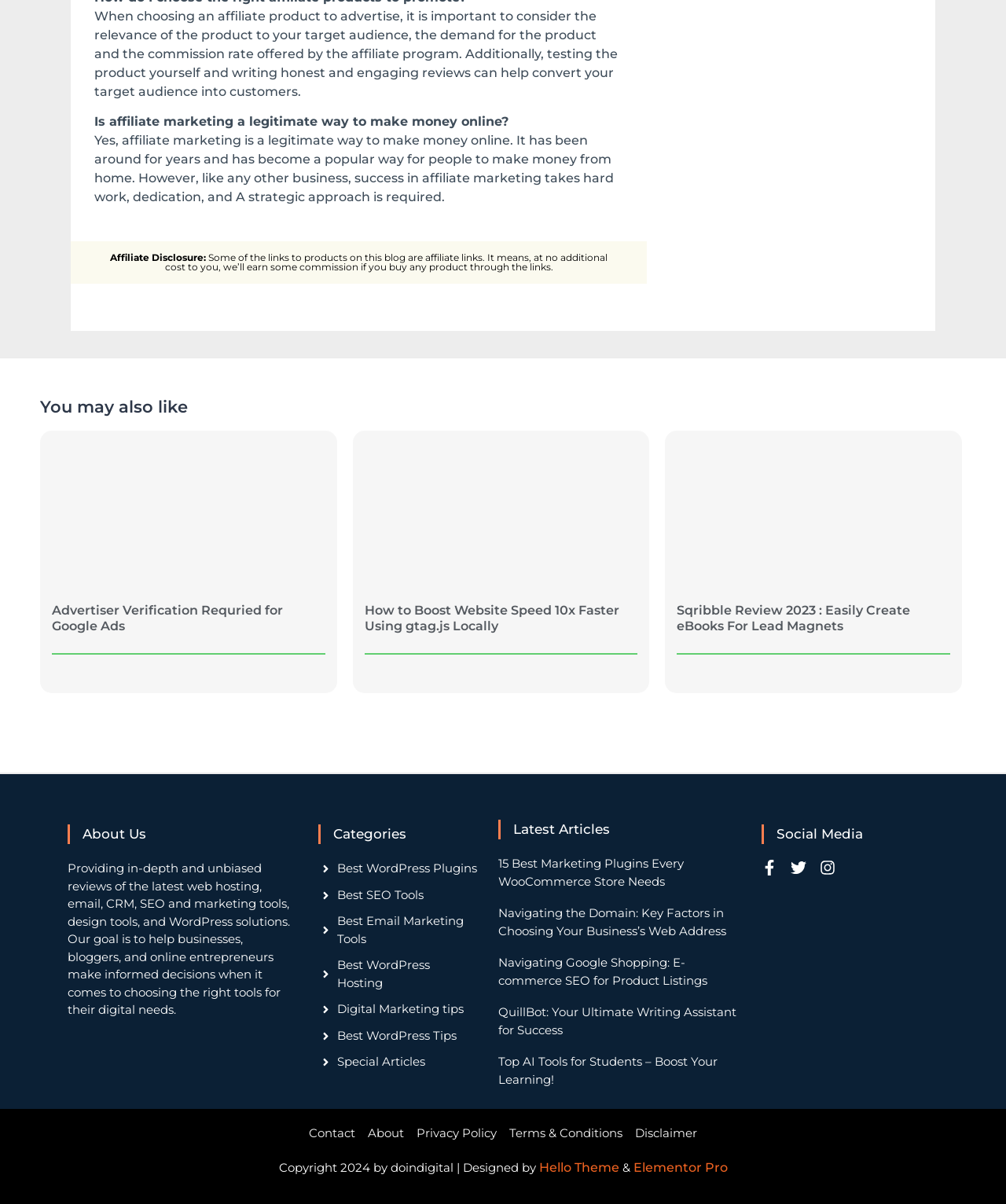Please examine the image and answer the question with a detailed explanation:
How many social media links are present on the webpage?

The webpage has three social media links, which are Facebook, Twitter, and Instagram, allowing users to connect with the website on these platforms.